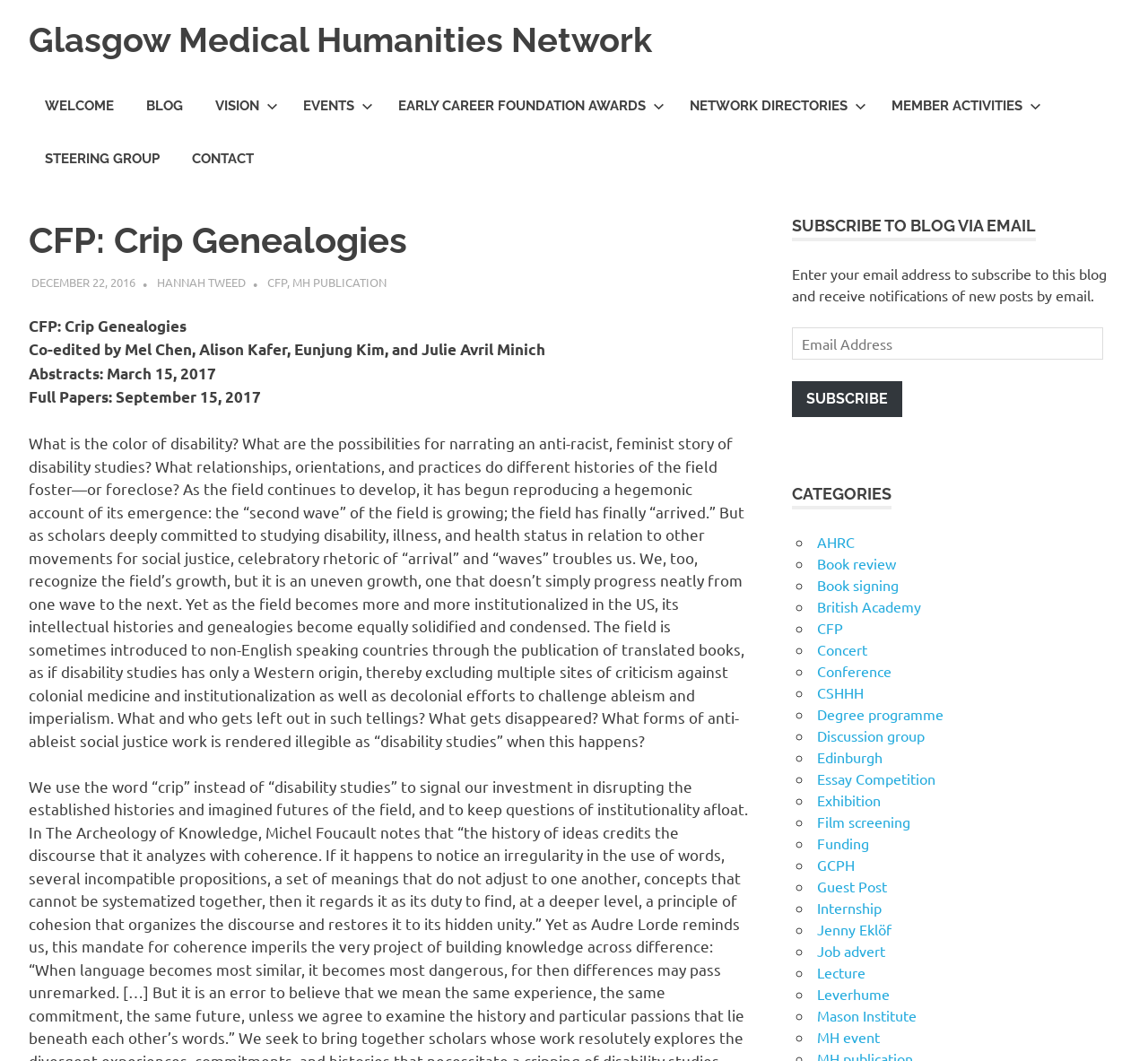What is the deadline for abstracts?
Make sure to answer the question with a detailed and comprehensive explanation.

I found the answer by looking at the static text element with the text 'Abstracts: March 15, 2017' which is a child of the header element with the text 'CFP: Crip Genealogies'.